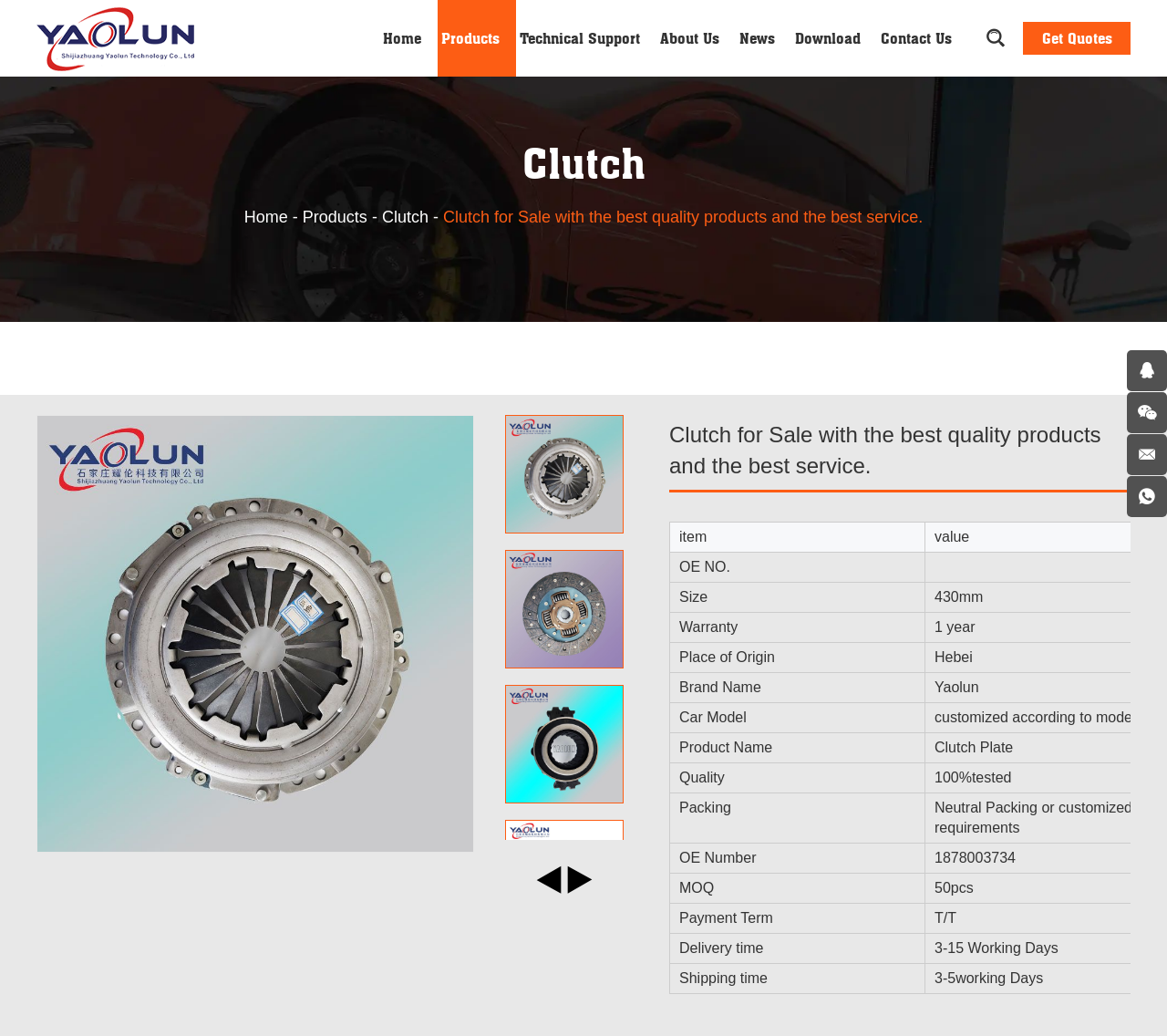What is the main product category?
Please answer the question as detailed as possible.

The main product category can be inferred from the text 'Clutch for Sale with the best quality products and the best service.' which appears multiple times on the webpage, indicating that the main product category is 'Clutch'.